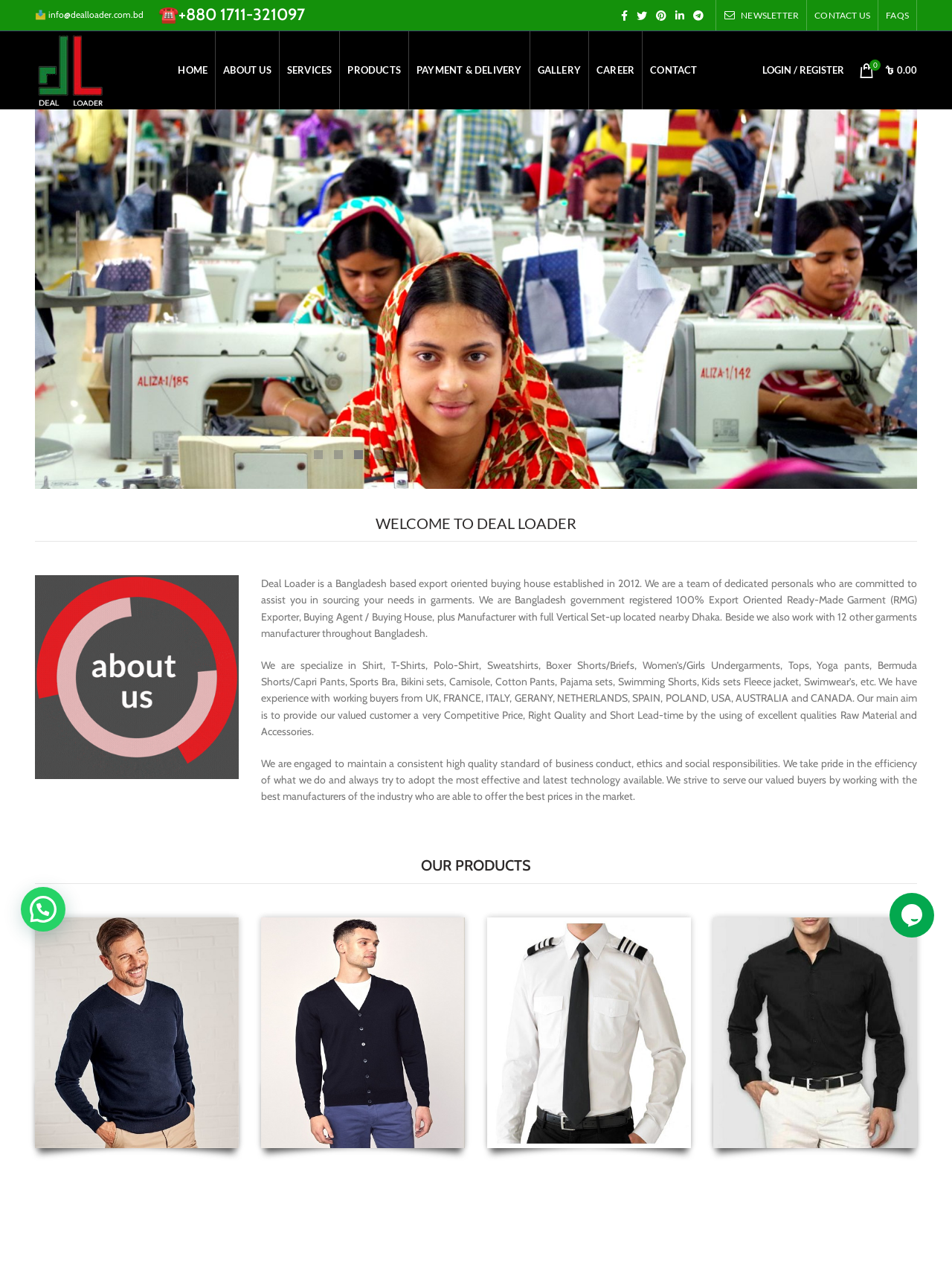Calculate the bounding box coordinates of the UI element given the description: "Login / Register".

[0.793, 0.043, 0.895, 0.066]